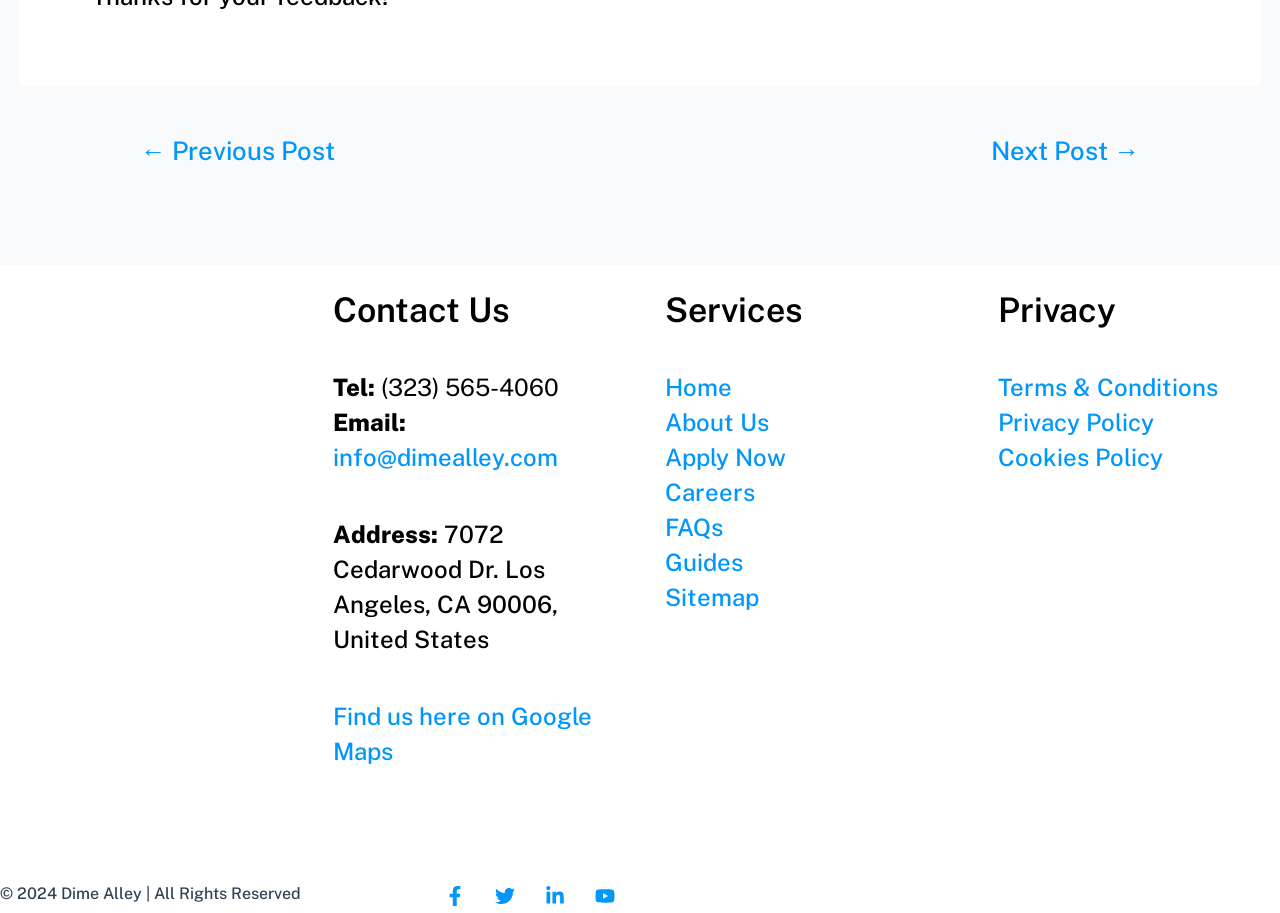Locate the bounding box coordinates of the clickable area needed to fulfill the instruction: "Click on the '← Previous Post' link".

[0.08, 0.152, 0.292, 0.18]